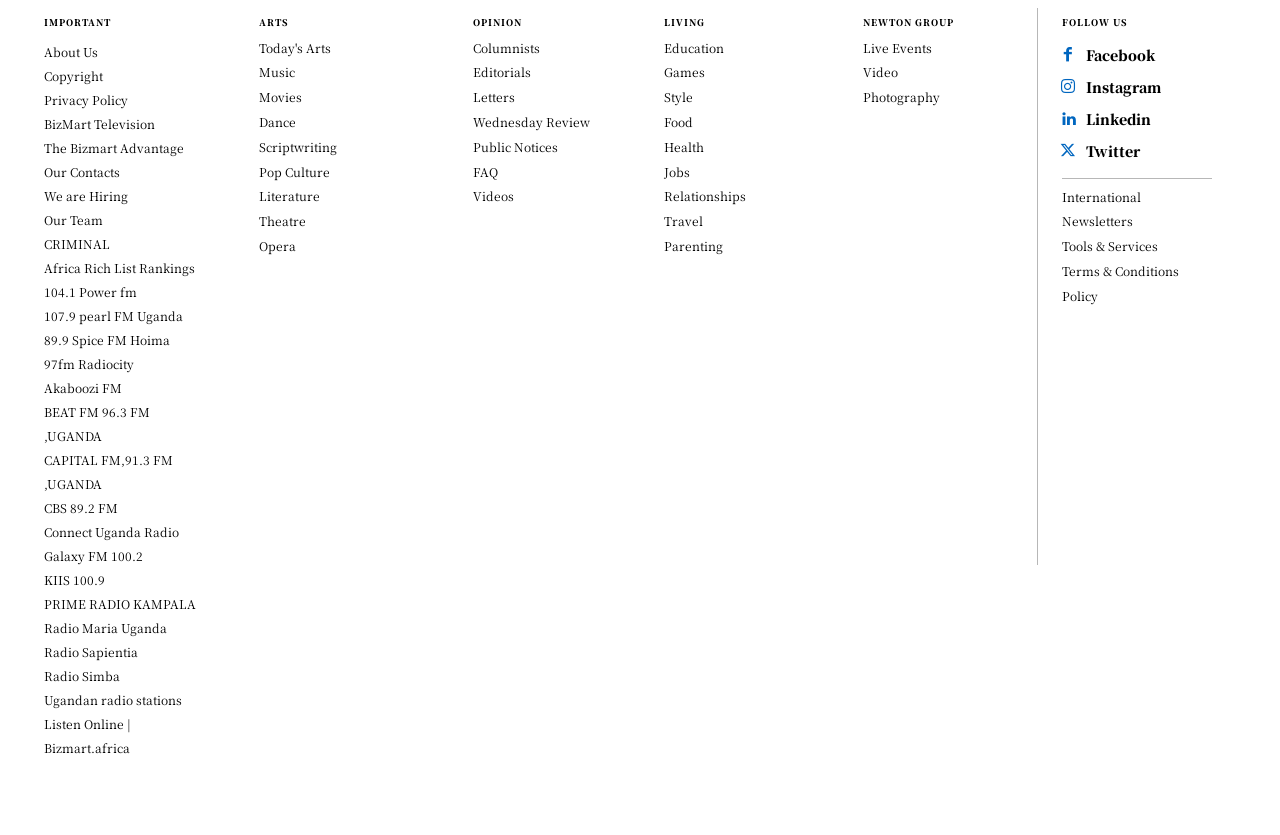Please find the bounding box for the UI element described by: "Movies".

[0.202, 0.106, 0.236, 0.126]